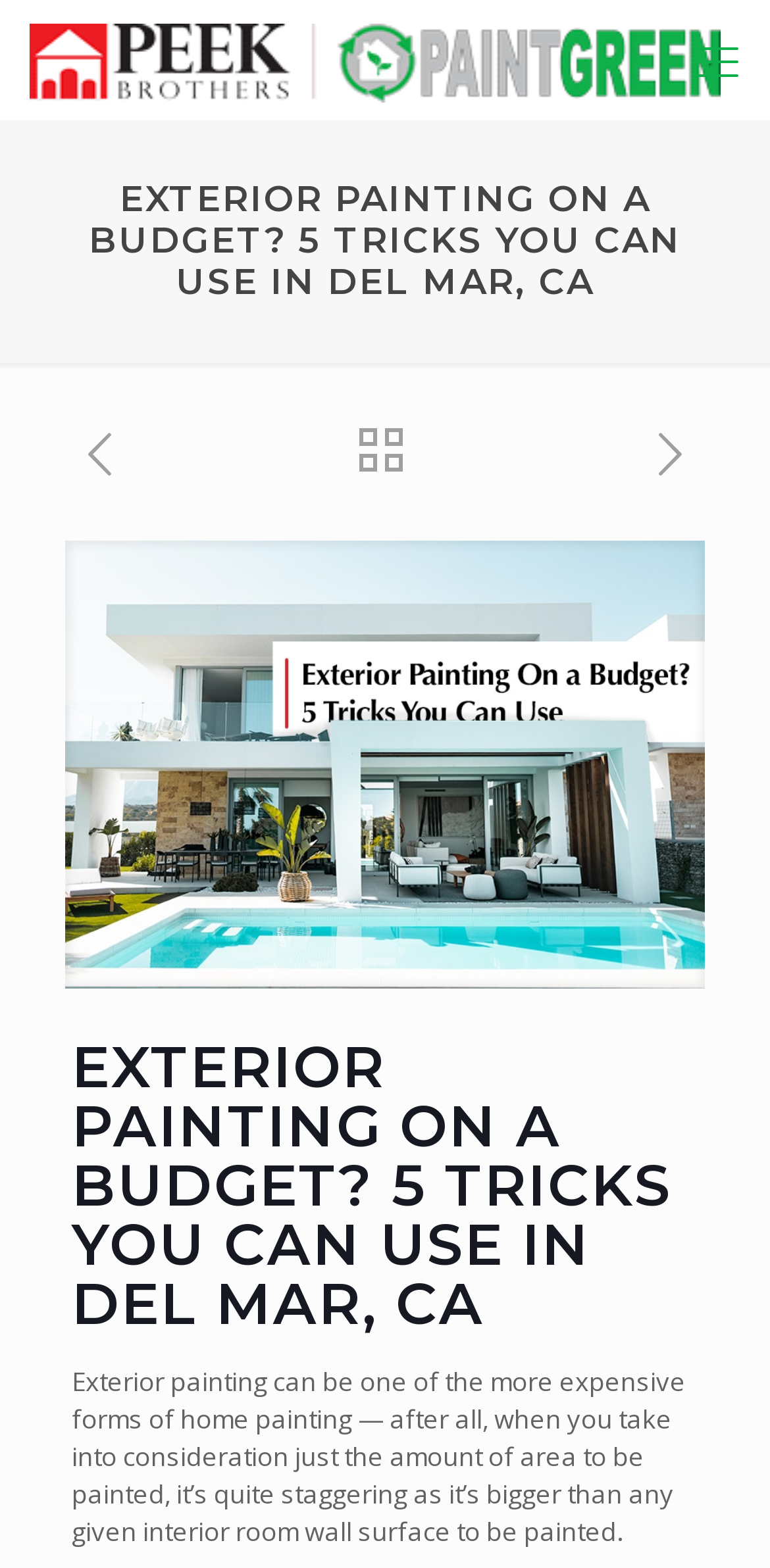Answer the question using only a single word or phrase: 
How many images are there in the webpage?

3